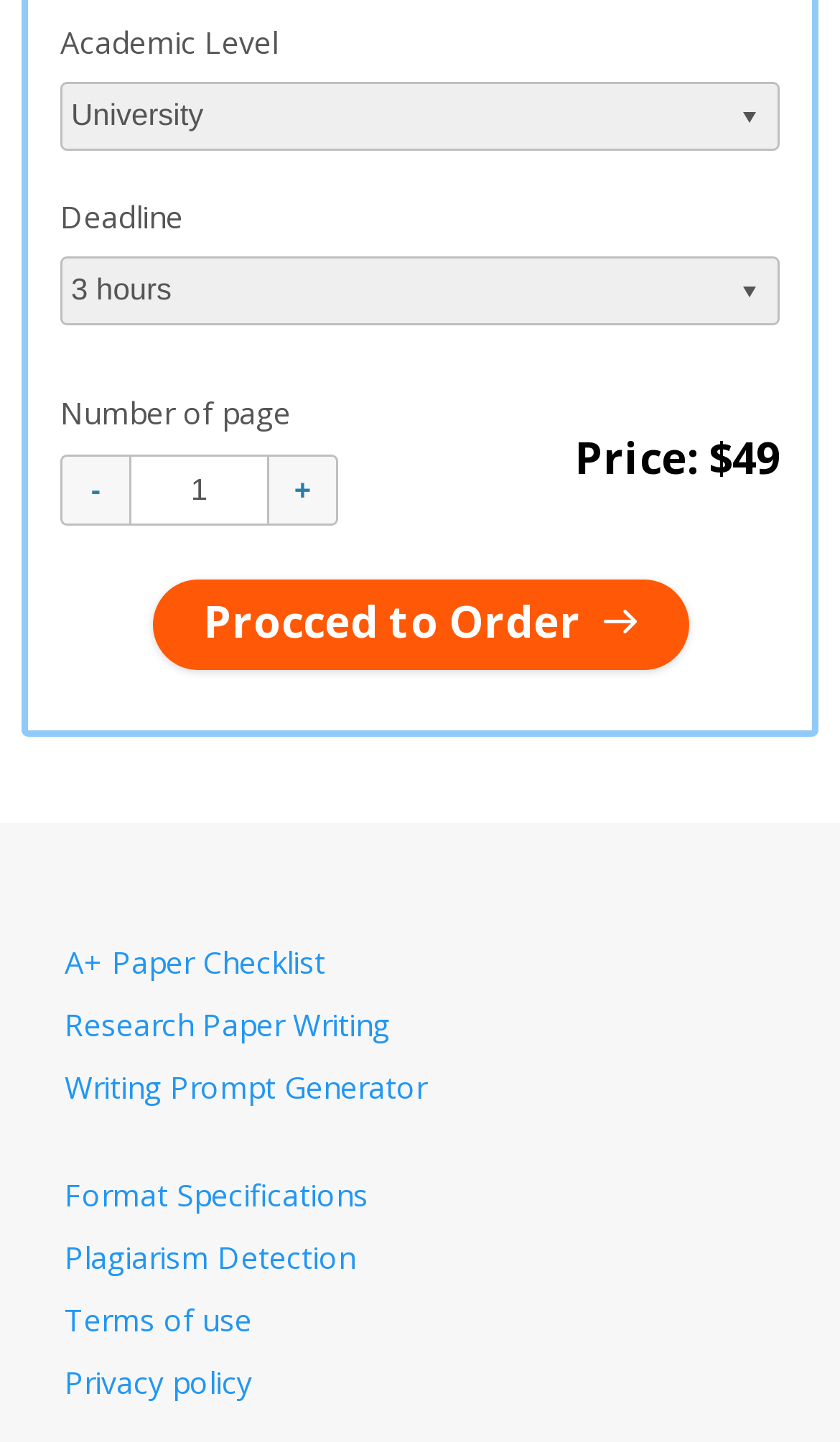Locate the coordinates of the bounding box for the clickable region that fulfills this instruction: "Increase number of pages".

[0.321, 0.315, 0.403, 0.364]